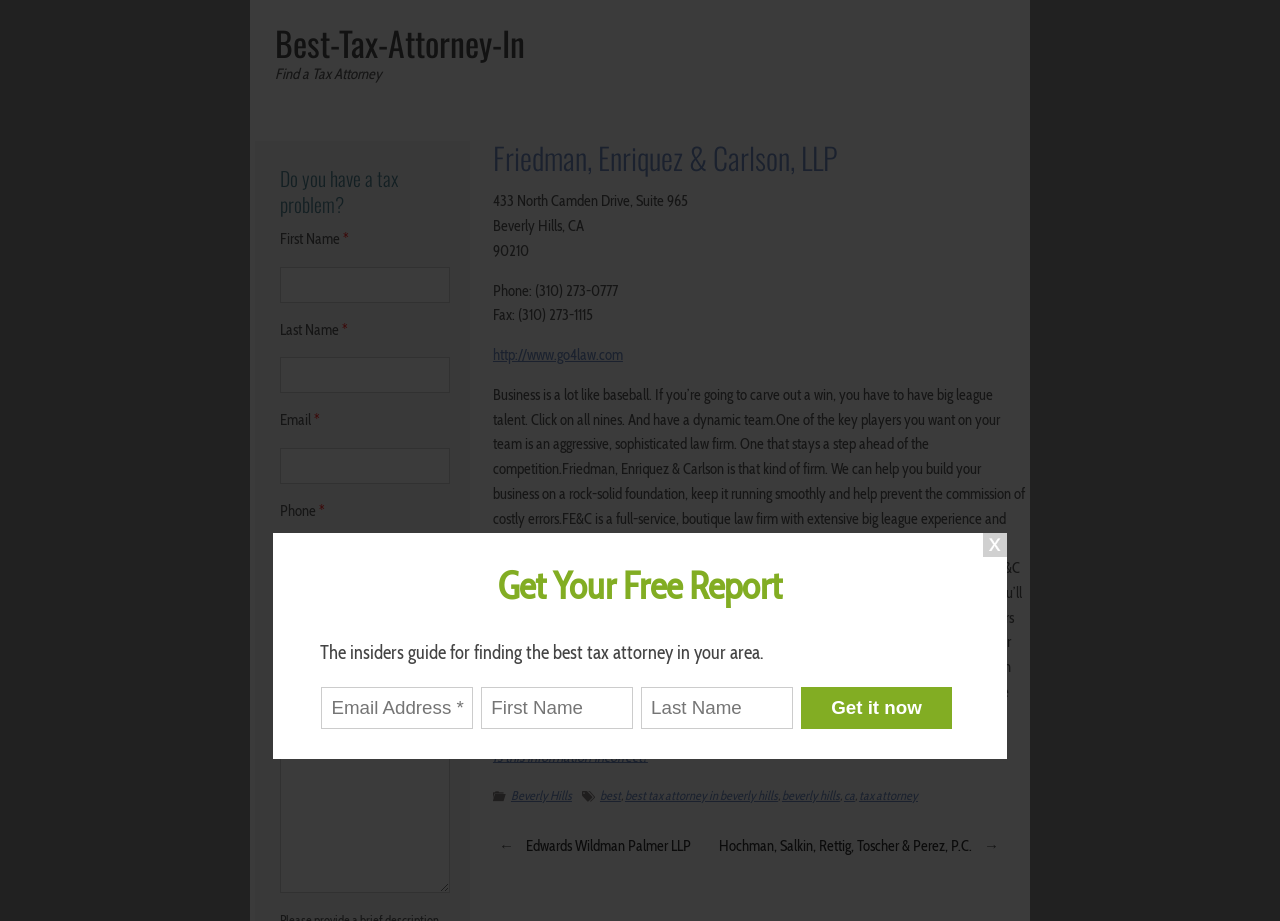Locate the bounding box coordinates of the segment that needs to be clicked to meet this instruction: "Click Get it now".

[0.625, 0.746, 0.744, 0.791]